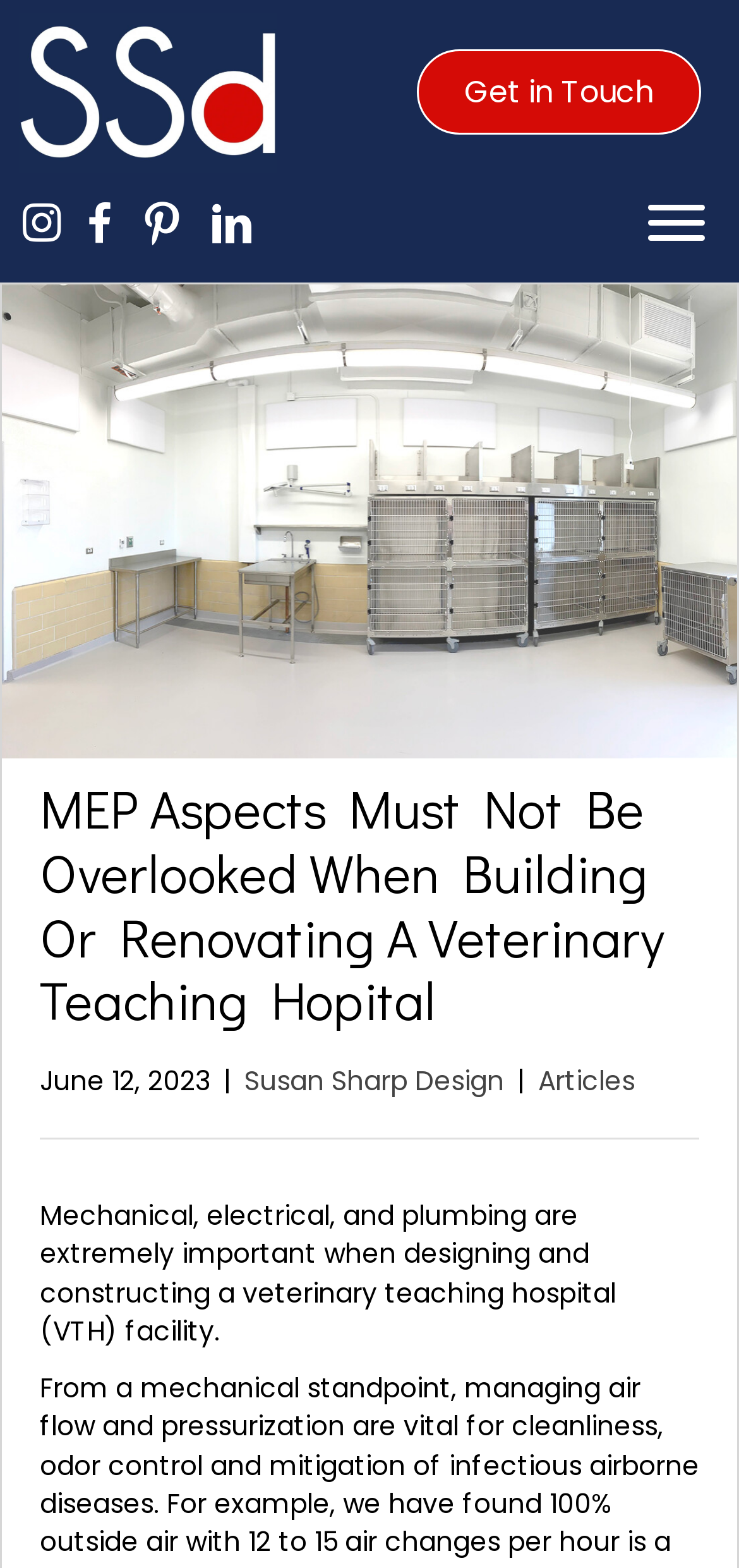Please extract the primary headline from the webpage.

MEP Aspects Must Not Be Overlooked When Building Or Renovating A Veterinary Teaching Hopital